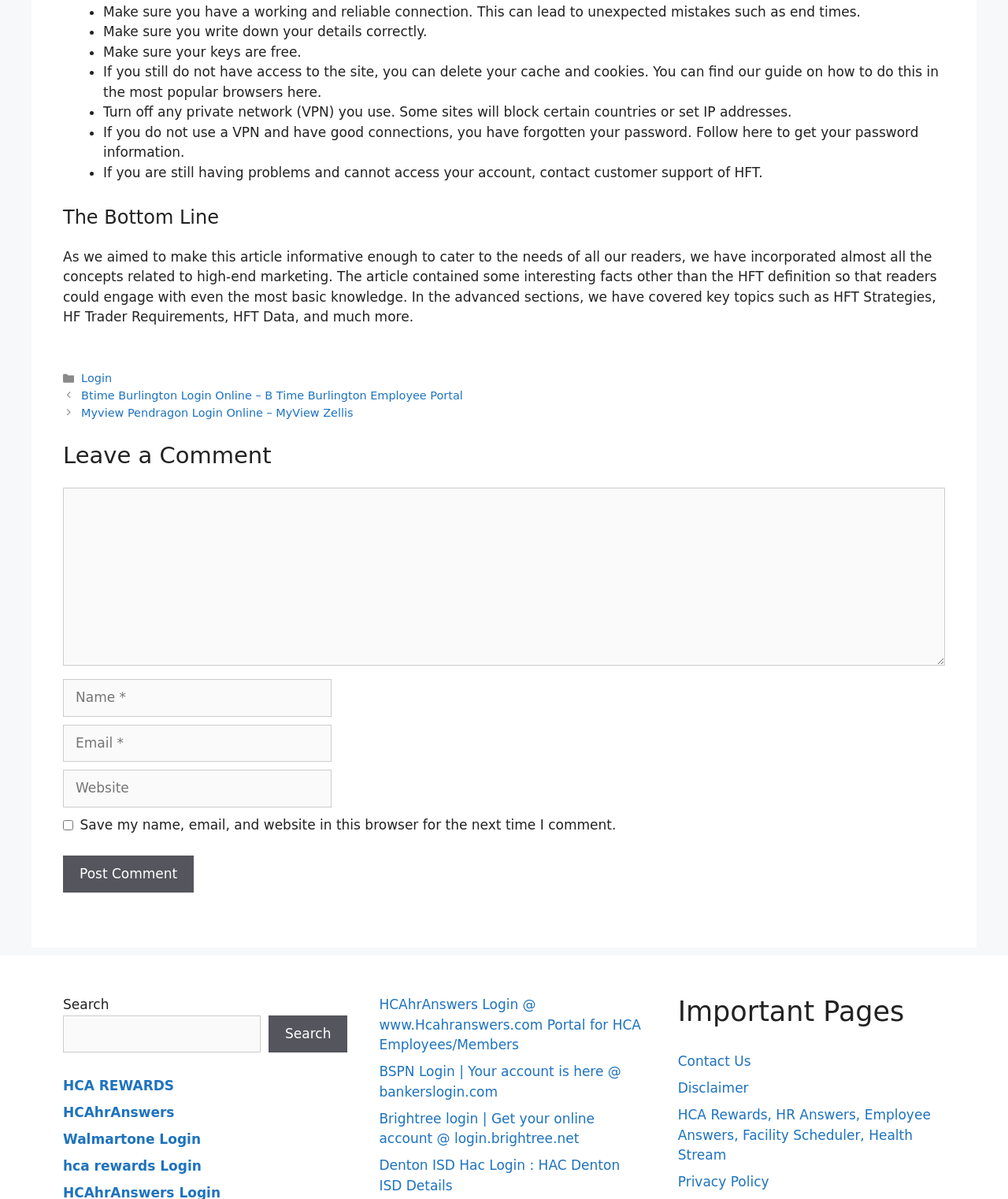What is the category of the webpage's content?
Based on the screenshot, answer the question with a single word or phrase.

High-end marketing